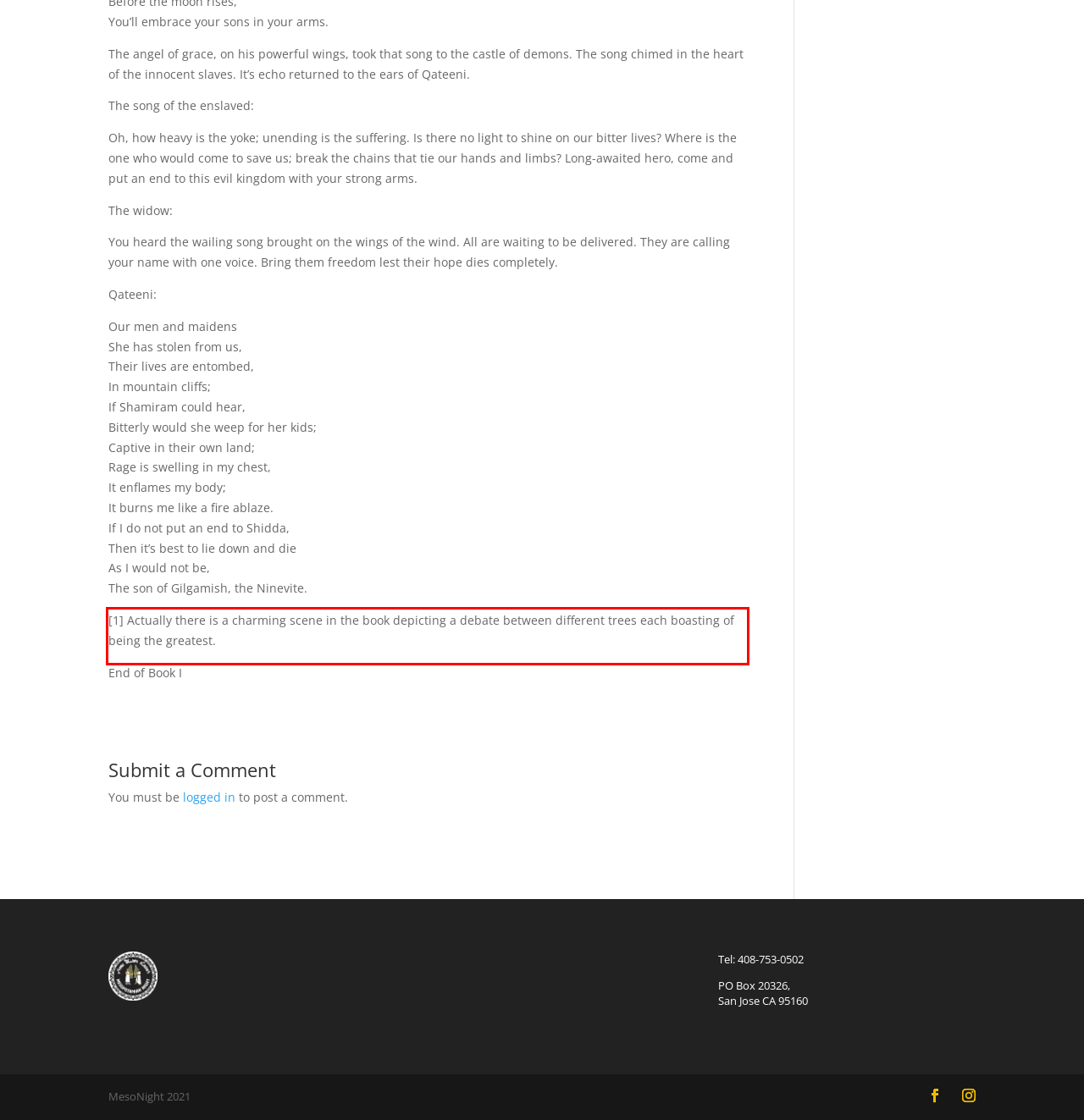You are presented with a webpage screenshot featuring a red bounding box. Perform OCR on the text inside the red bounding box and extract the content.

[1] Actually there is a charming scene in the book depicting a debate between different trees each boasting of being the greatest.